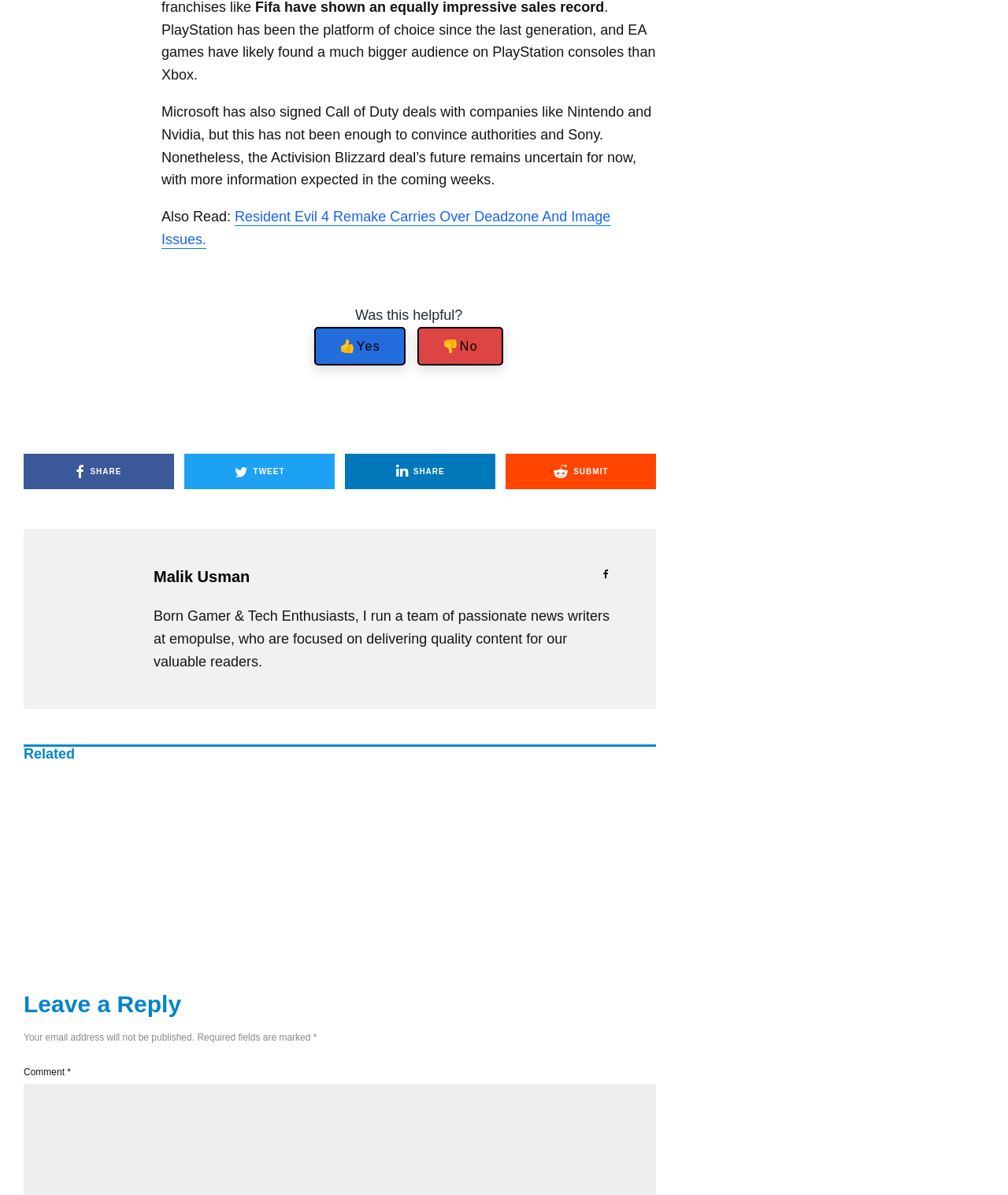Find the bounding box coordinates of the element to click in order to complete the given instruction: "Click the 'Share' button to share the article."

[0.023, 0.38, 0.173, 0.41]